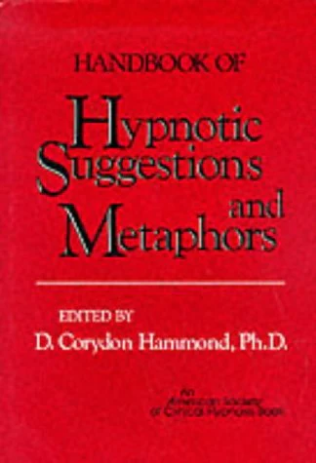Offer an in-depth caption for the image.

The image features the cover of the "Handbook of Hypnotic Suggestions and Metaphors," a comprehensive resource edited by D. Corydon Hammond, Ph.D. The cover is distinguished by its bold title prominently displayed in a white font against a vibrant red background, conveying a sense of authority and importance. The words "Handbook of" are positioned at the top, while "Hypnotic Suggestions and Metaphors" takes center stage, emphasizing the book's focus on therapeutic techniques associated with hypnosis. This work is designed to serve as a practical desktop reference for clinicians, providing valuable insights and methods drawn from the contributions of over 100 experienced hypnotherapists, all aimed at enhancing the practice of hypnotic work.